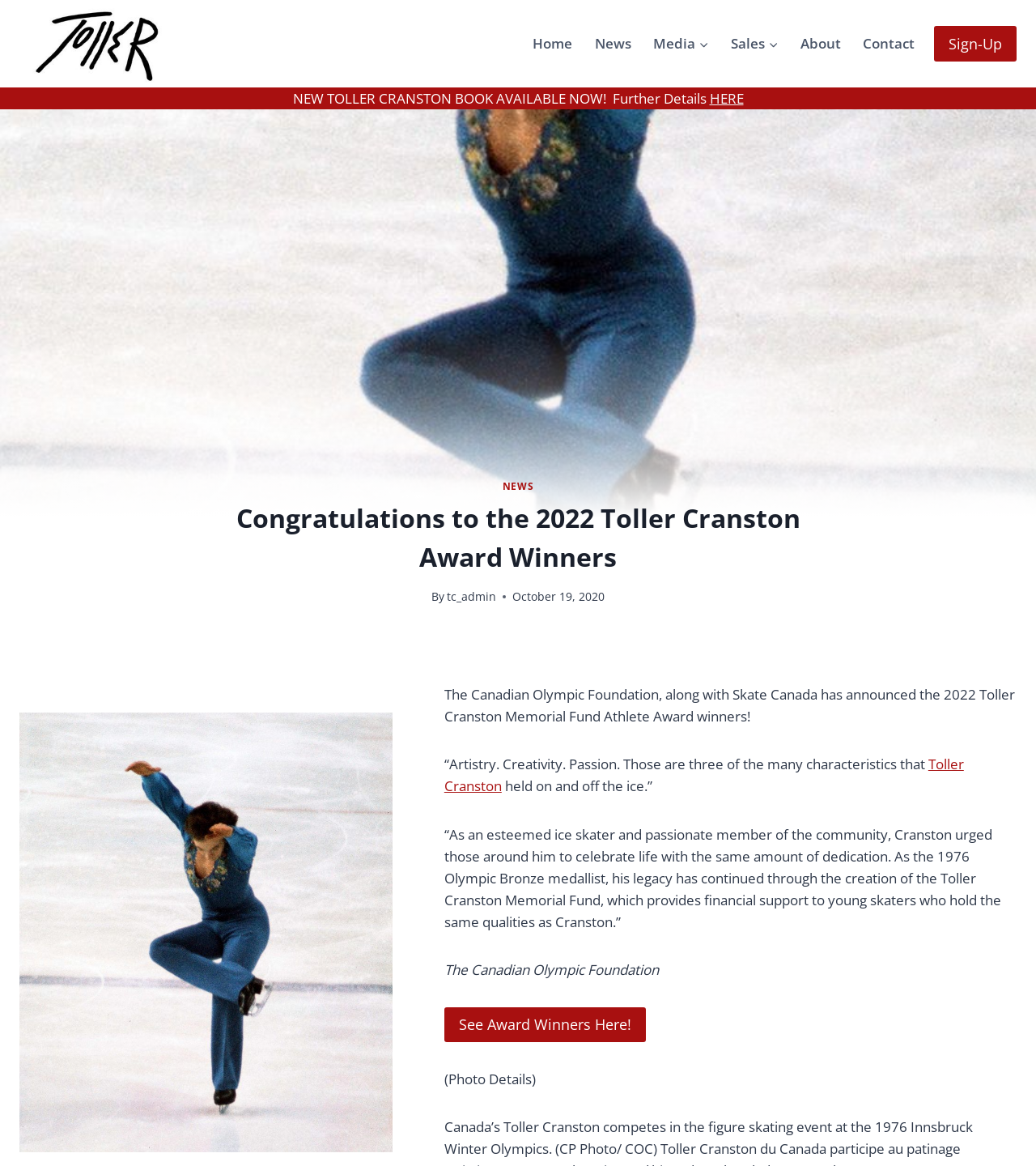Answer the question using only a single word or phrase: 
Who is the author of the article?

tc_admin